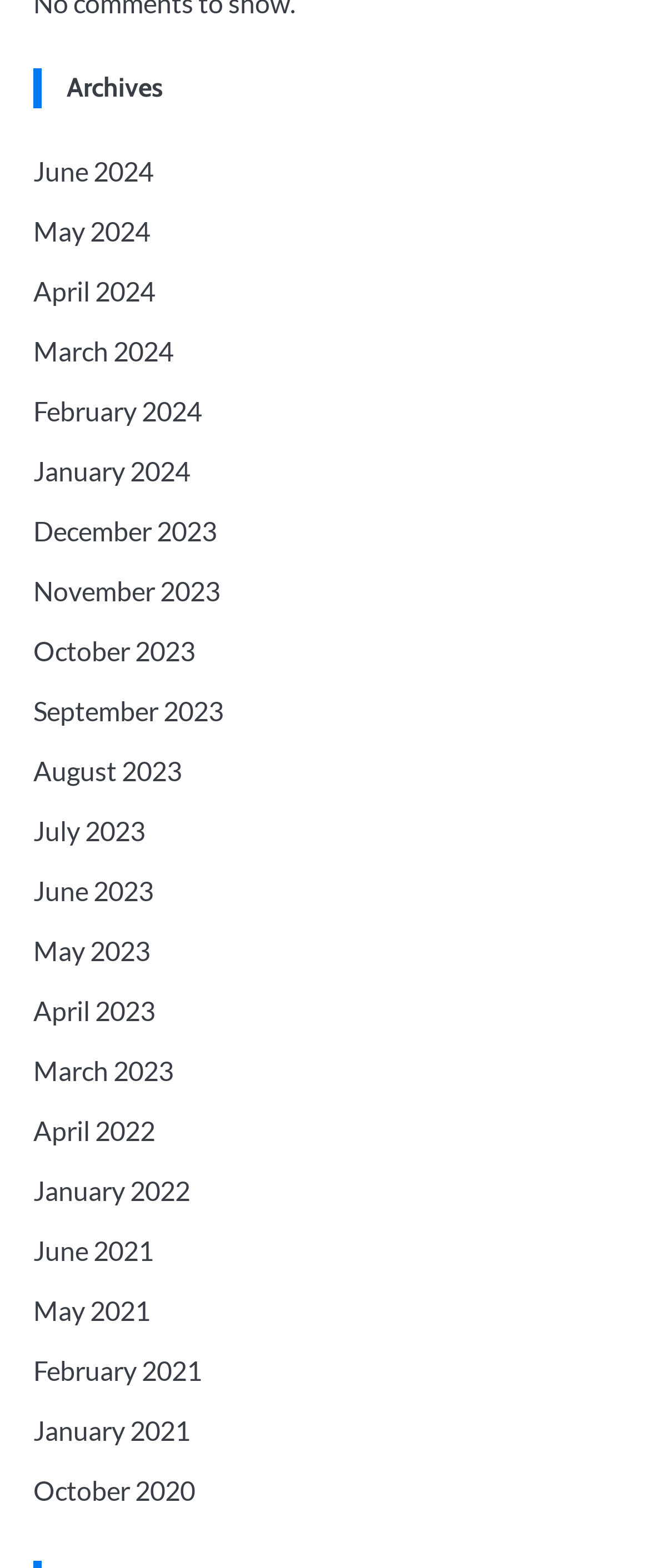Locate the bounding box coordinates of the item that should be clicked to fulfill the instruction: "browse archives for January 2022".

[0.051, 0.749, 0.292, 0.769]